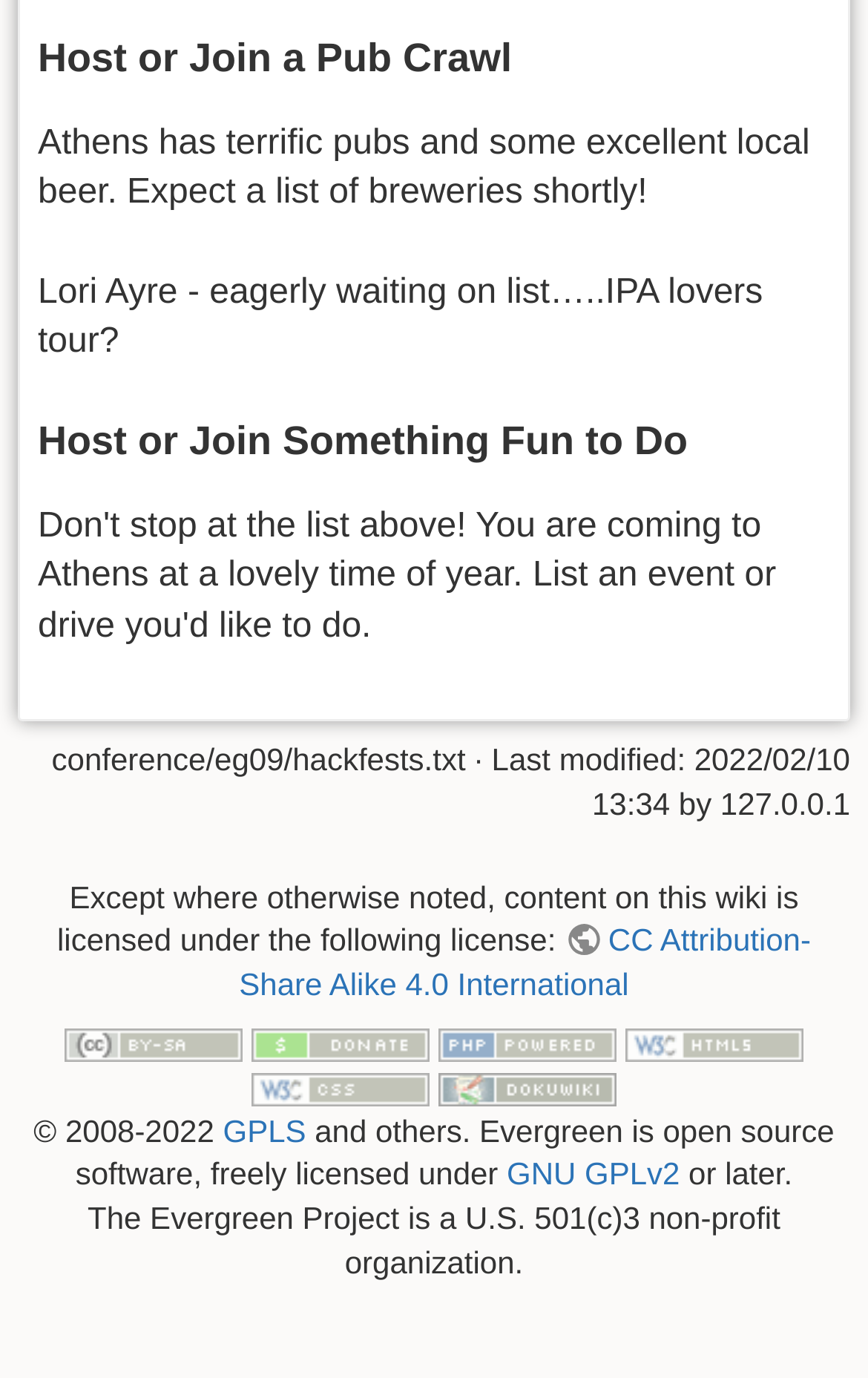Determine the bounding box for the UI element as described: "title="Valid CSS"". The coordinates should be represented as four float numbers between 0 and 1, formatted as [left, top, right, bottom].

[0.29, 0.776, 0.495, 0.802]